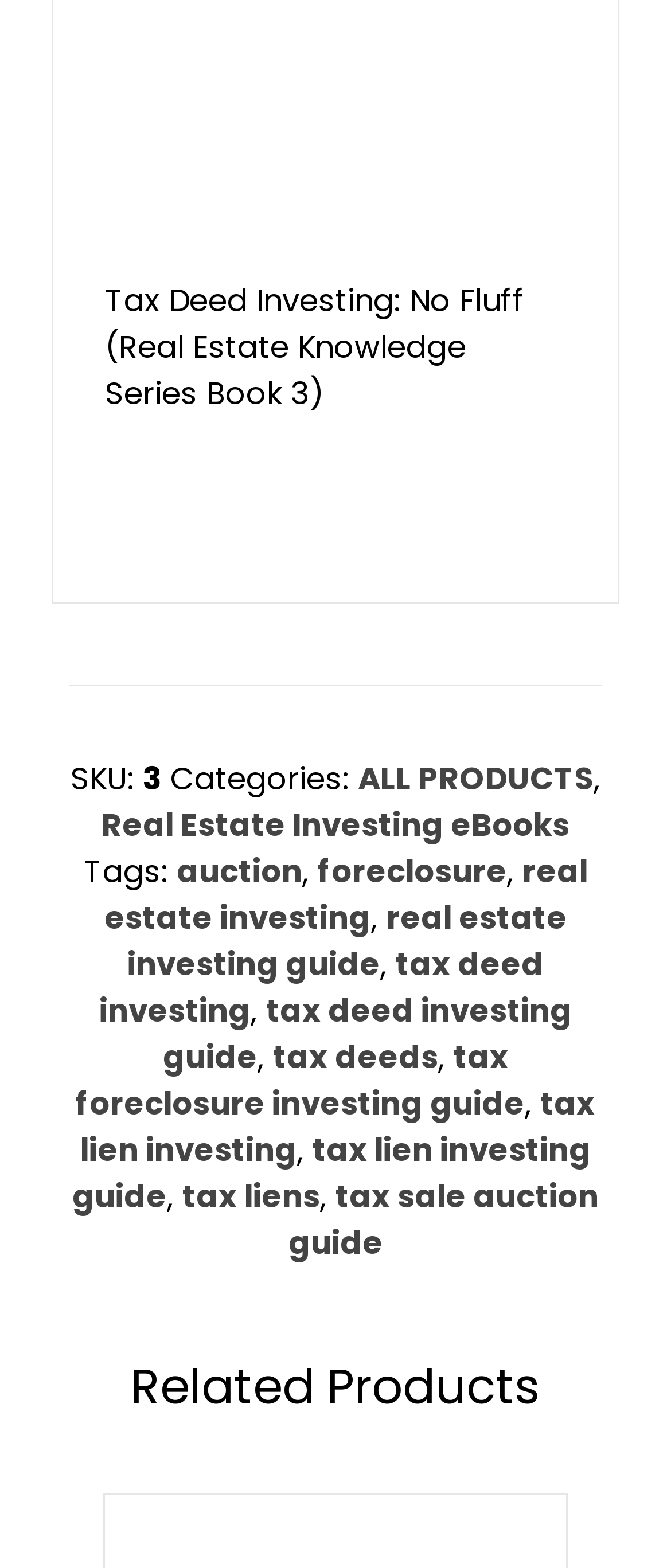How many categories are listed?
Could you answer the question with a detailed and thorough explanation?

The category 'ALL PRODUCTS' is listed, and it is the only category mentioned on the webpage.